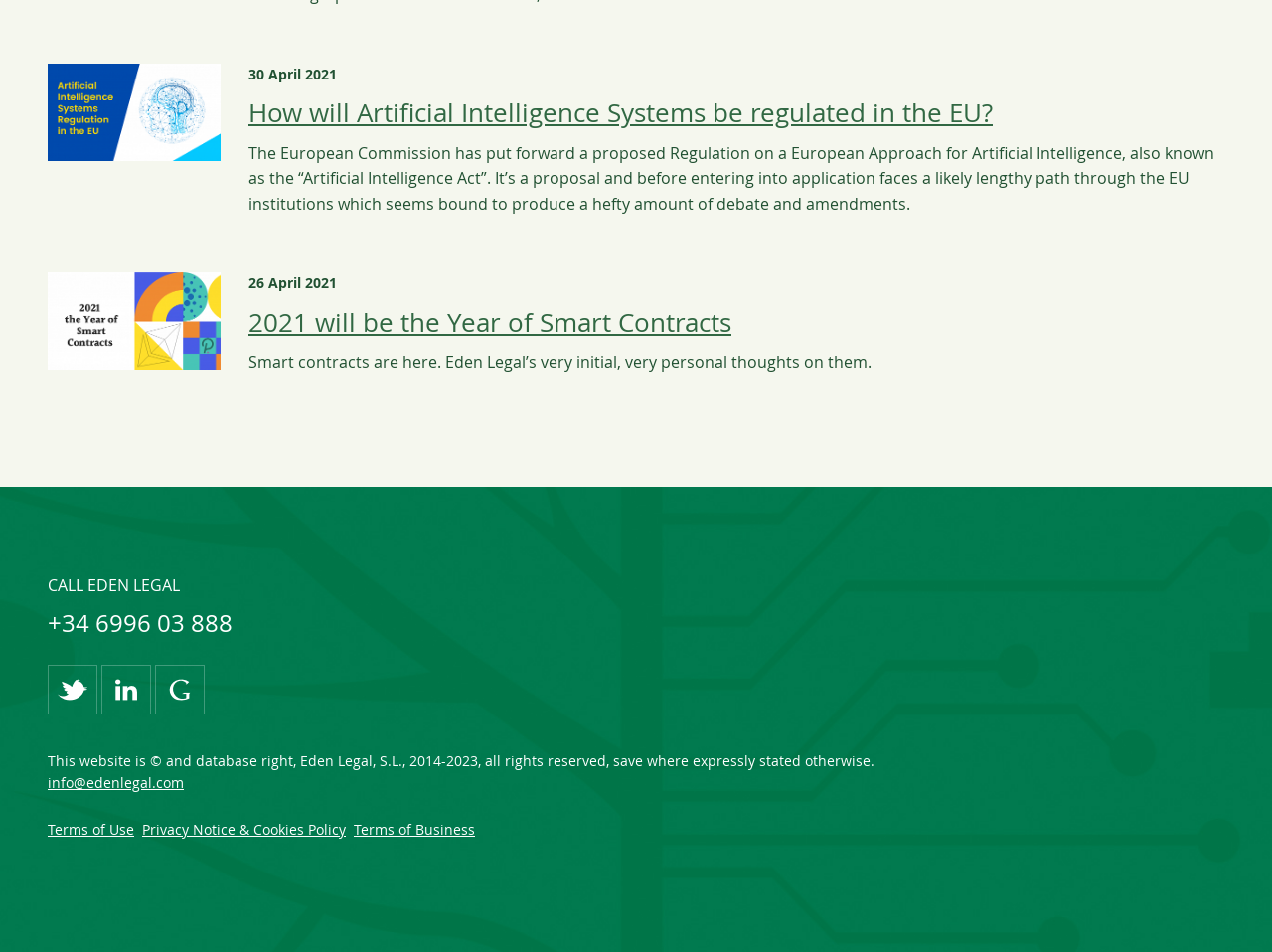Locate the bounding box coordinates of the segment that needs to be clicked to meet this instruction: "Learn about Smart Contracts".

[0.195, 0.32, 0.575, 0.357]